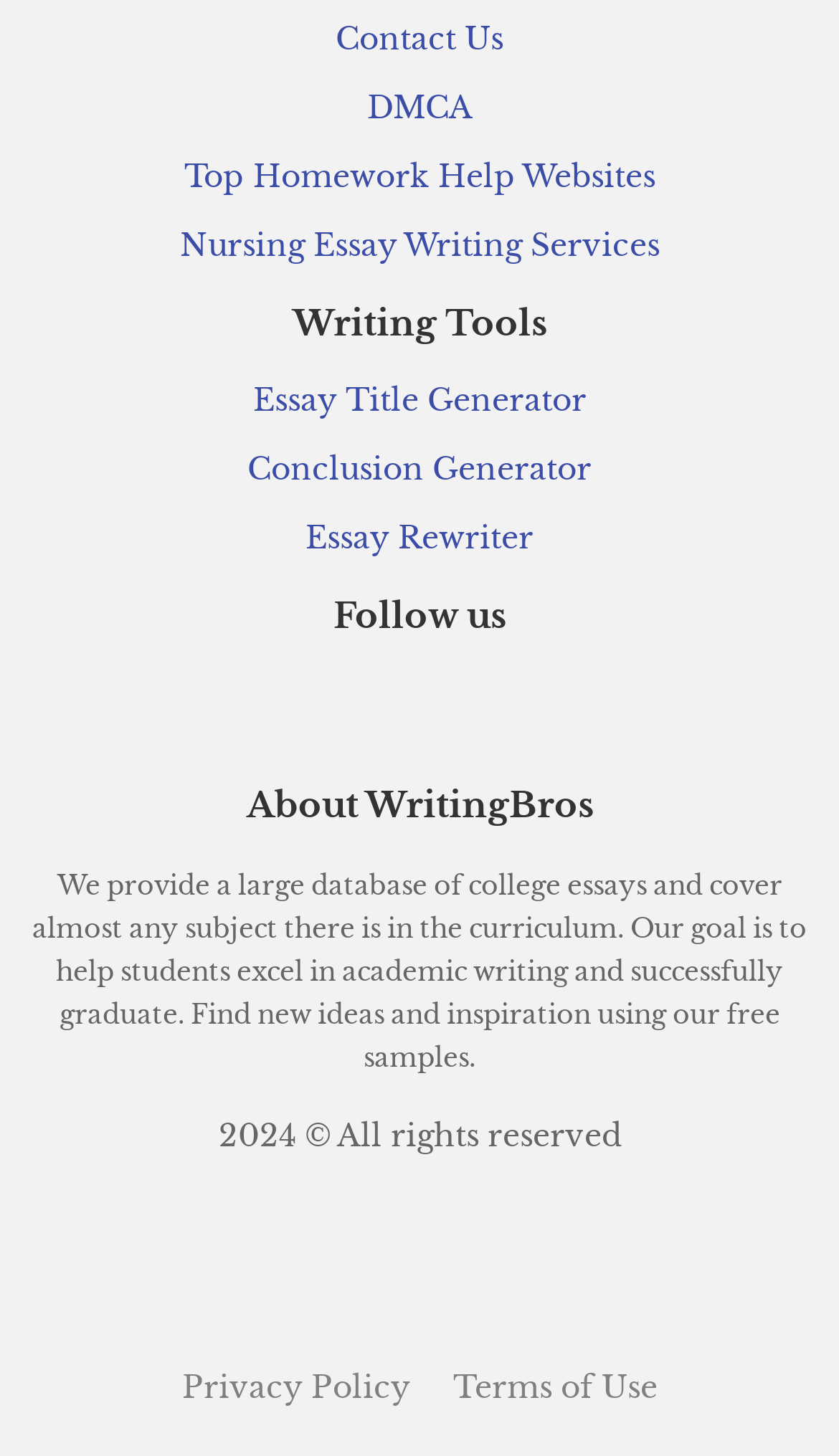Locate the bounding box coordinates of the element to click to perform the following action: 'visit Privacy Policy'. The coordinates should be given as four float values between 0 and 1, in the form of [left, top, right, bottom].

[0.217, 0.939, 0.488, 0.965]